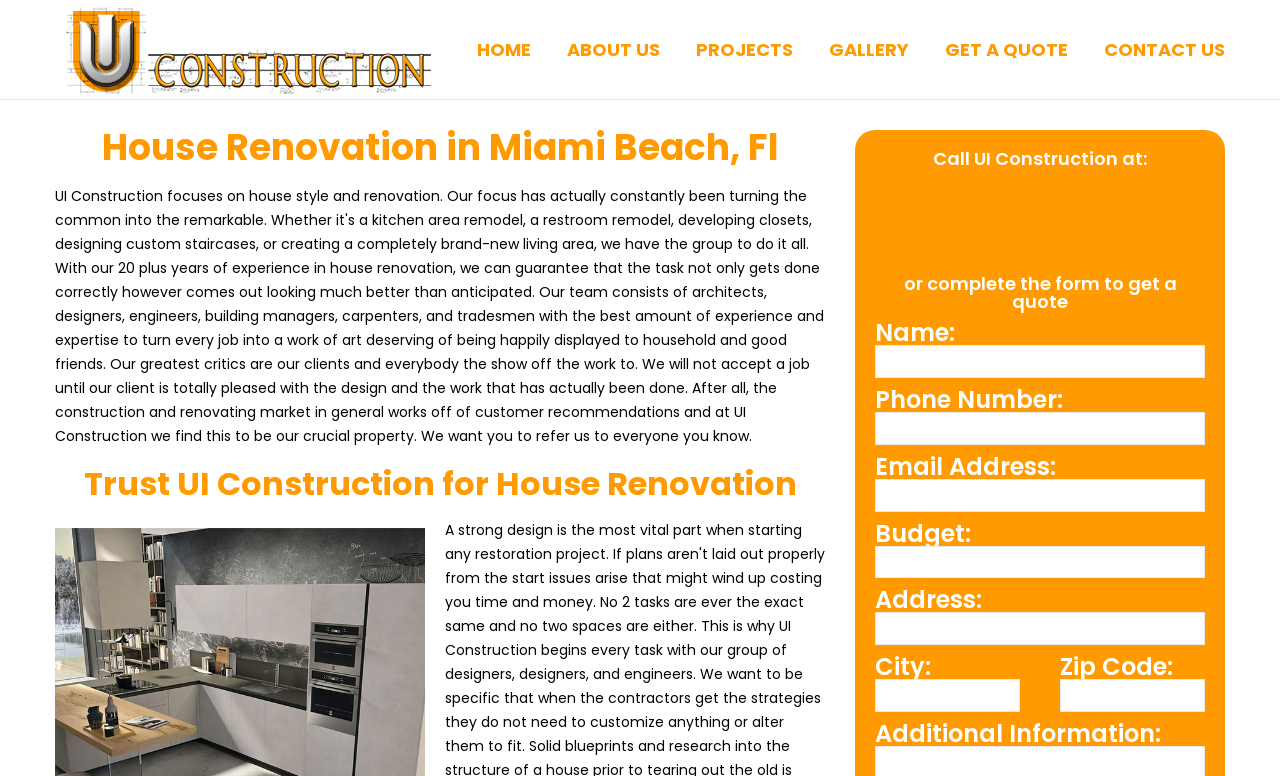Please specify the bounding box coordinates of the clickable section necessary to execute the following command: "Enter your name in the input field".

[0.684, 0.445, 0.941, 0.487]